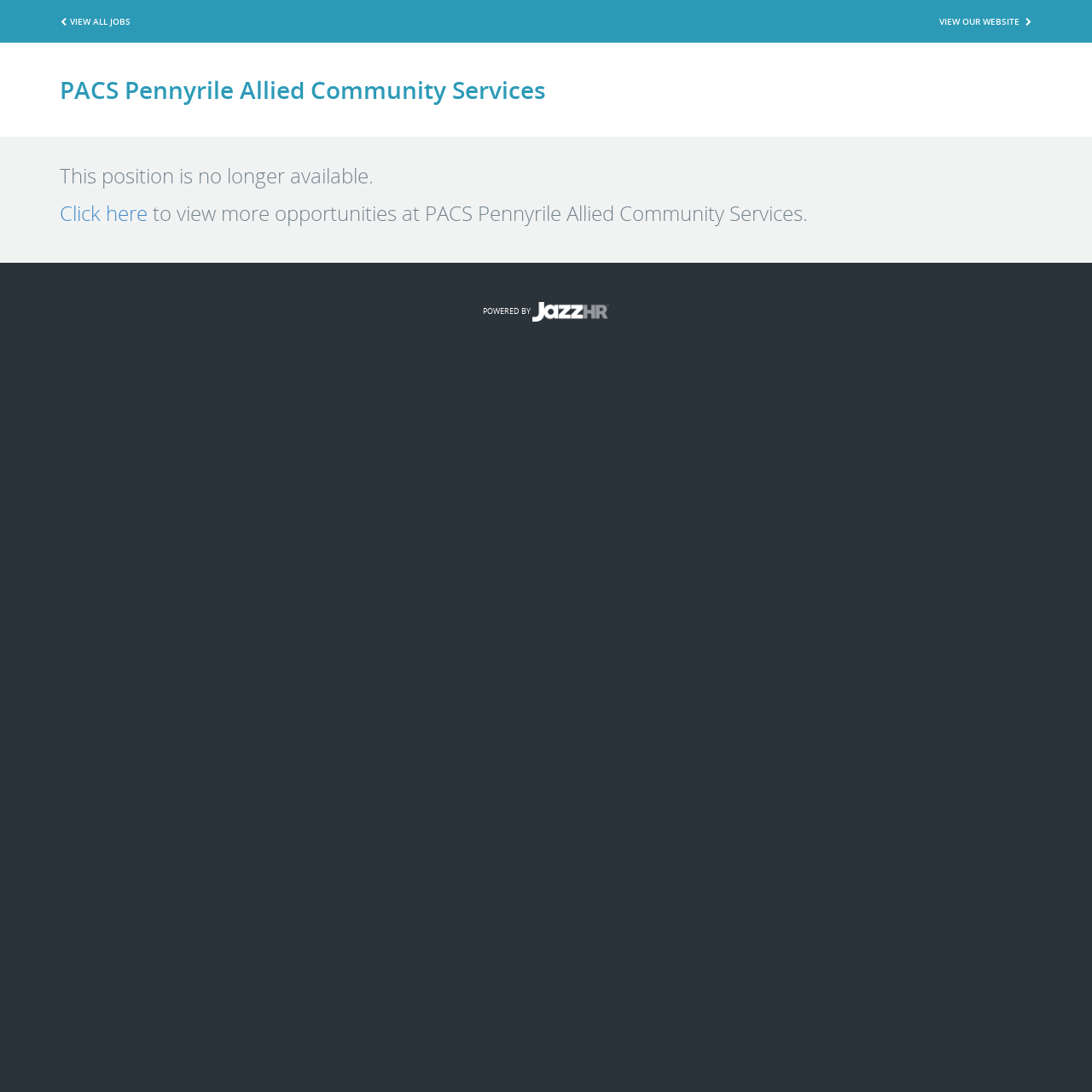Use a single word or phrase to answer the following:
What is the name of the platform powering this website?

JazzHr